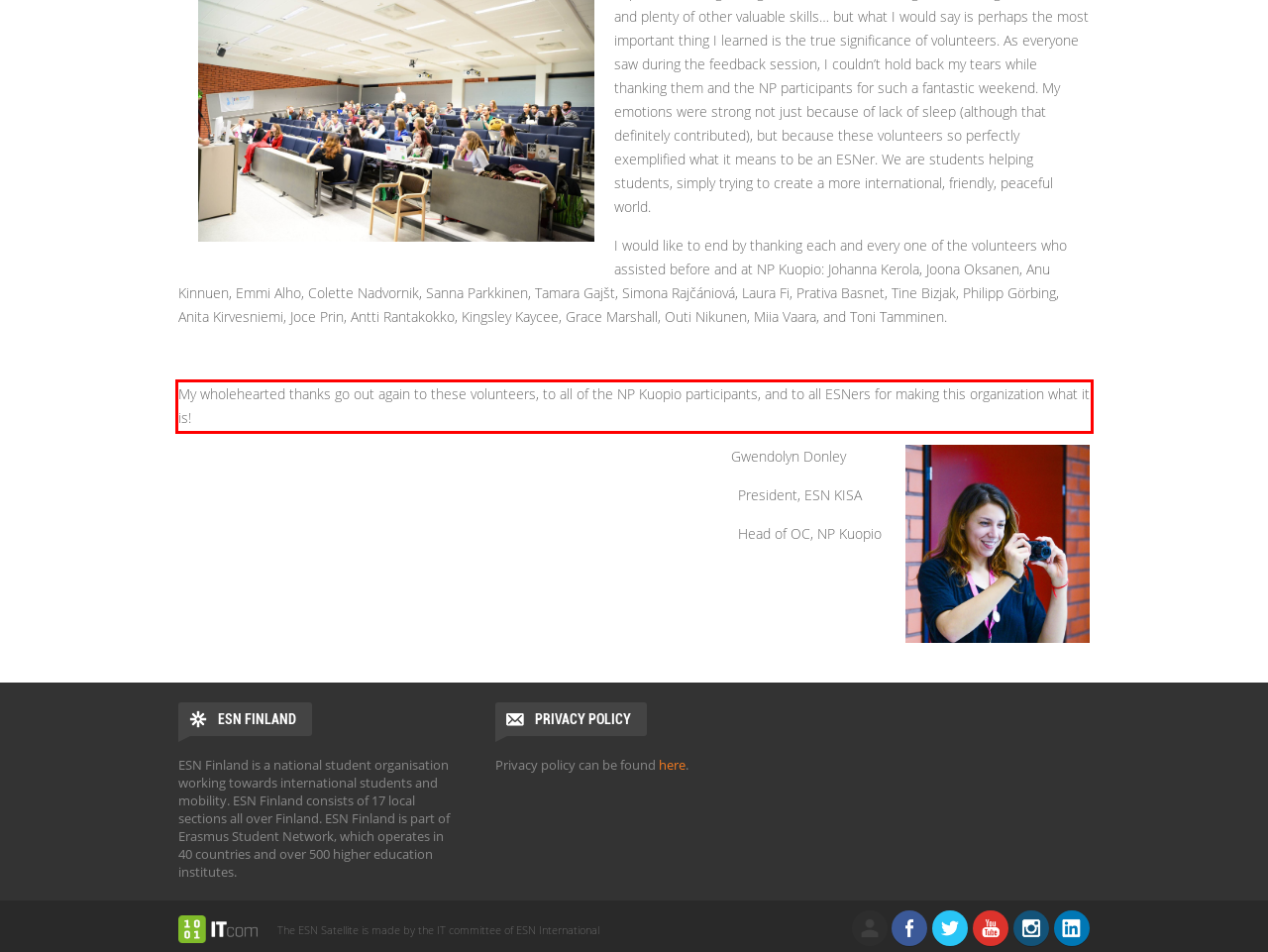You have a webpage screenshot with a red rectangle surrounding a UI element. Extract the text content from within this red bounding box.

My wholehearted thanks go out again to these volunteers, to all of the NP Kuopio participants, and to all ESNers for making this organization what it is!